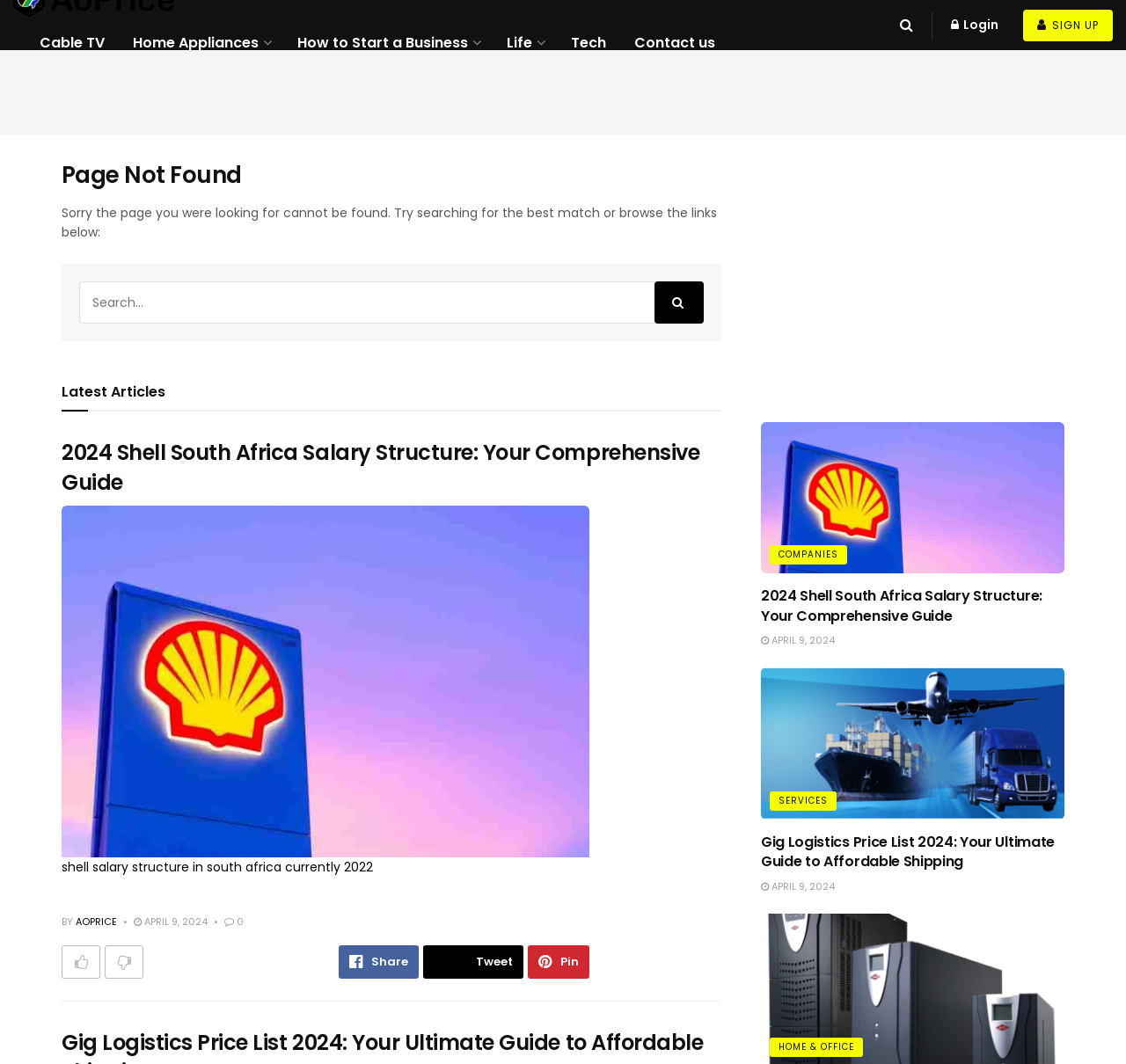Extract the primary headline from the webpage and present its text.

Page Not Found